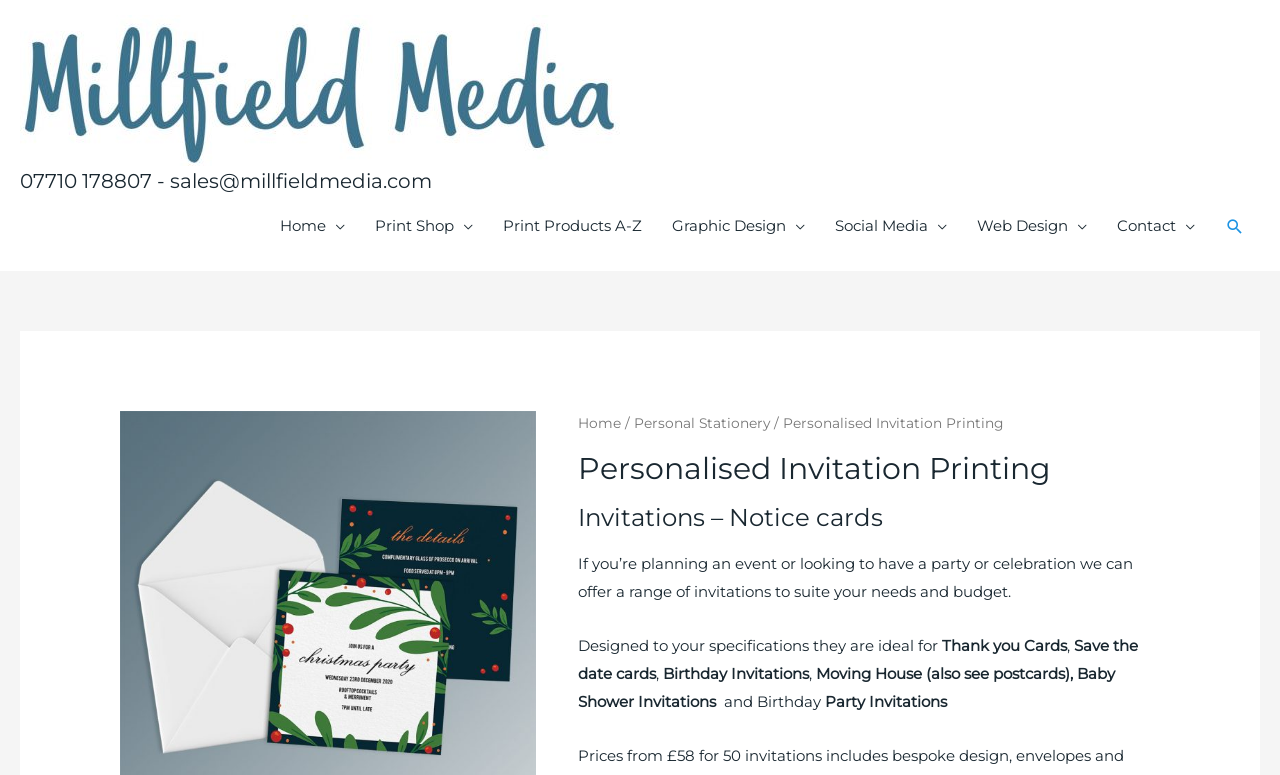Find the bounding box coordinates of the element I should click to carry out the following instruction: "Visit the 'Print Shop'".

[0.281, 0.253, 0.381, 0.33]